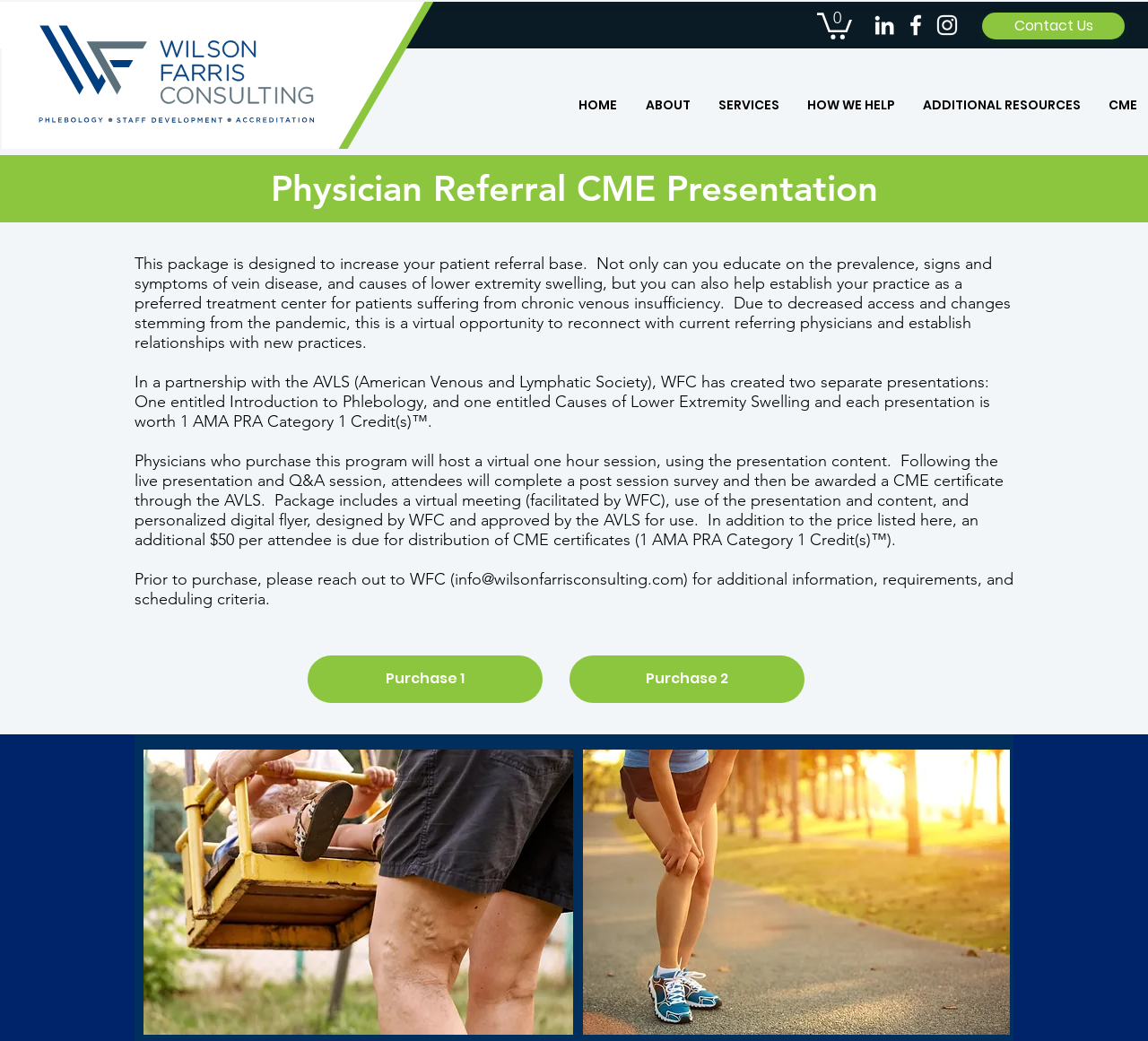How many CME credits are awarded per presentation?
Look at the image and respond with a one-word or short-phrase answer.

1 AMA PRA Category 1 Credit